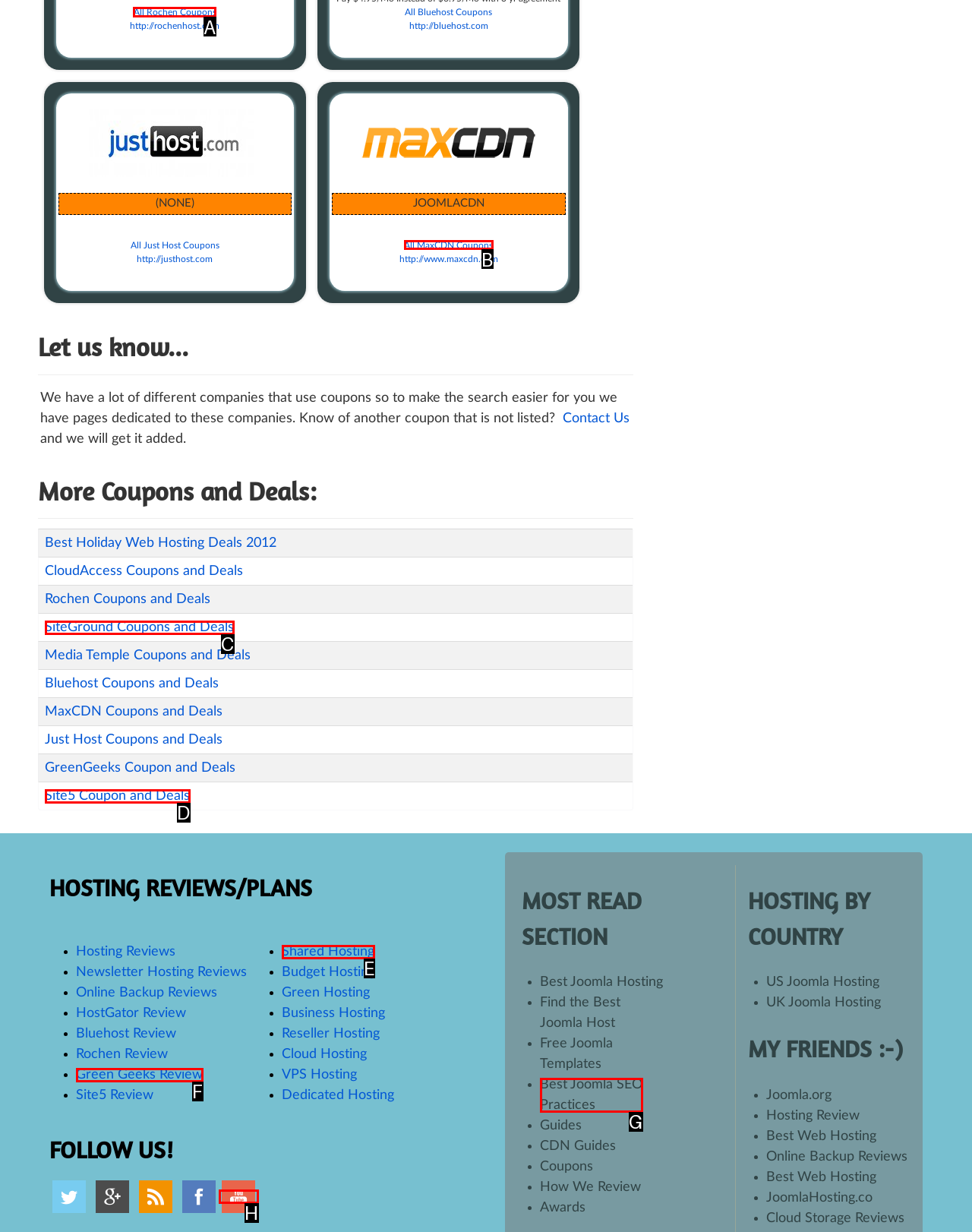Identify the correct choice to execute this task: Click on All Rochen Coupons
Respond with the letter corresponding to the right option from the available choices.

A